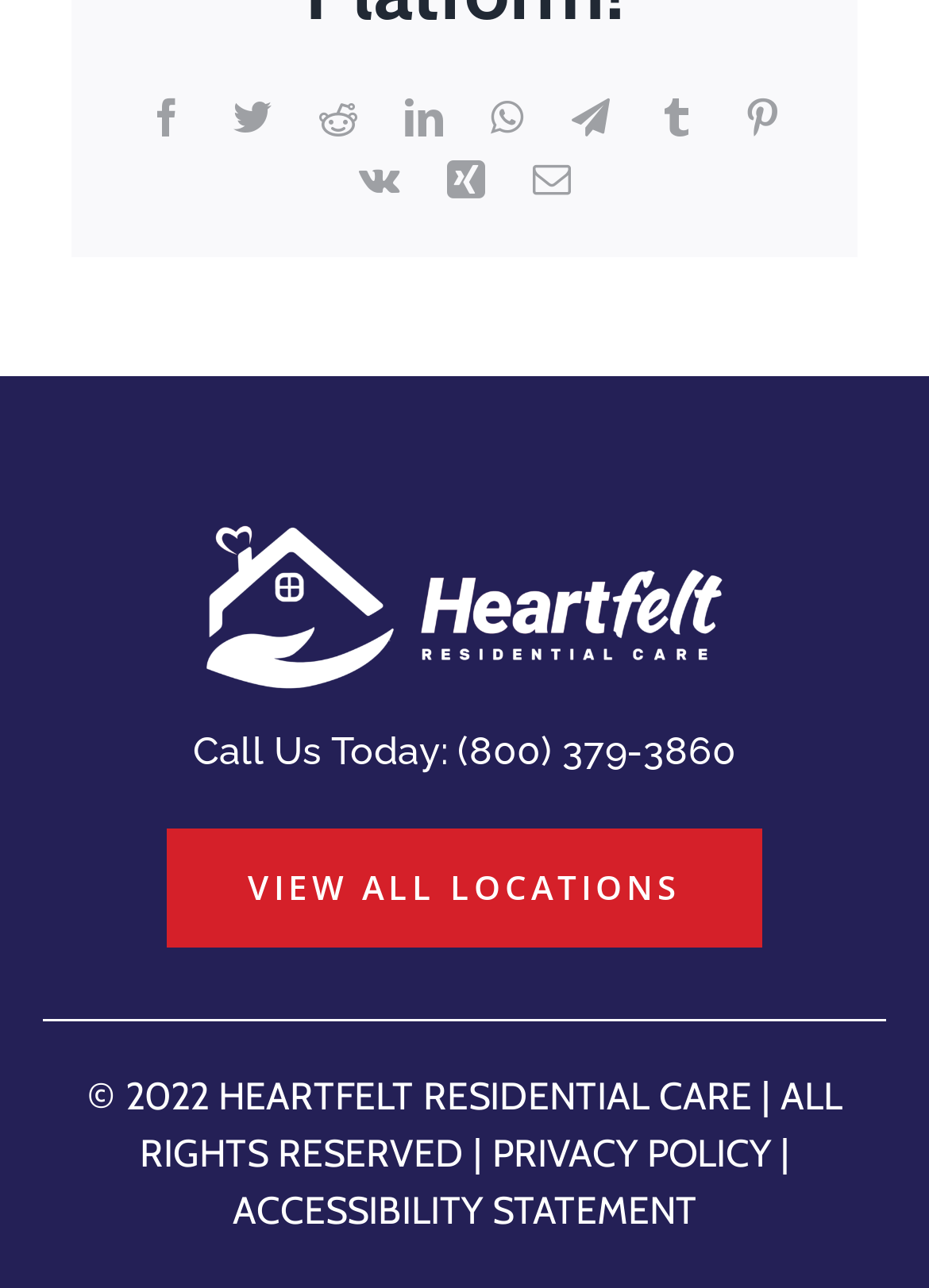Using the information in the image, could you please answer the following question in detail:
What is the year of copyright?

I found the copyright information at the bottom of the webpage, which mentions '© 2022 HEARTFELT RESIDENTIAL CARE | ALL RIGHTS RESERVED |', and extracted the year from it.